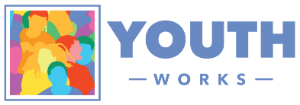Give a detailed account of everything present in the image.

The image showcases the vibrant logo of "Youth Works," a program associated with the Memorial Foundation. The logo features abstract representations of diverse young people in colorful hues, symbolizing community and collaboration. Prominently displayed in bold blue text, the words "YOUTH WORKS" emphasize the mission of empowering local youth through philanthropy education and community involvement. This logo is set against a backdrop of soft pastel colors, reflecting an energetic and inclusive spirit, indicative of the program's focus on mentorship and volunteer opportunities aimed at fostering youth engagement and support within the community.